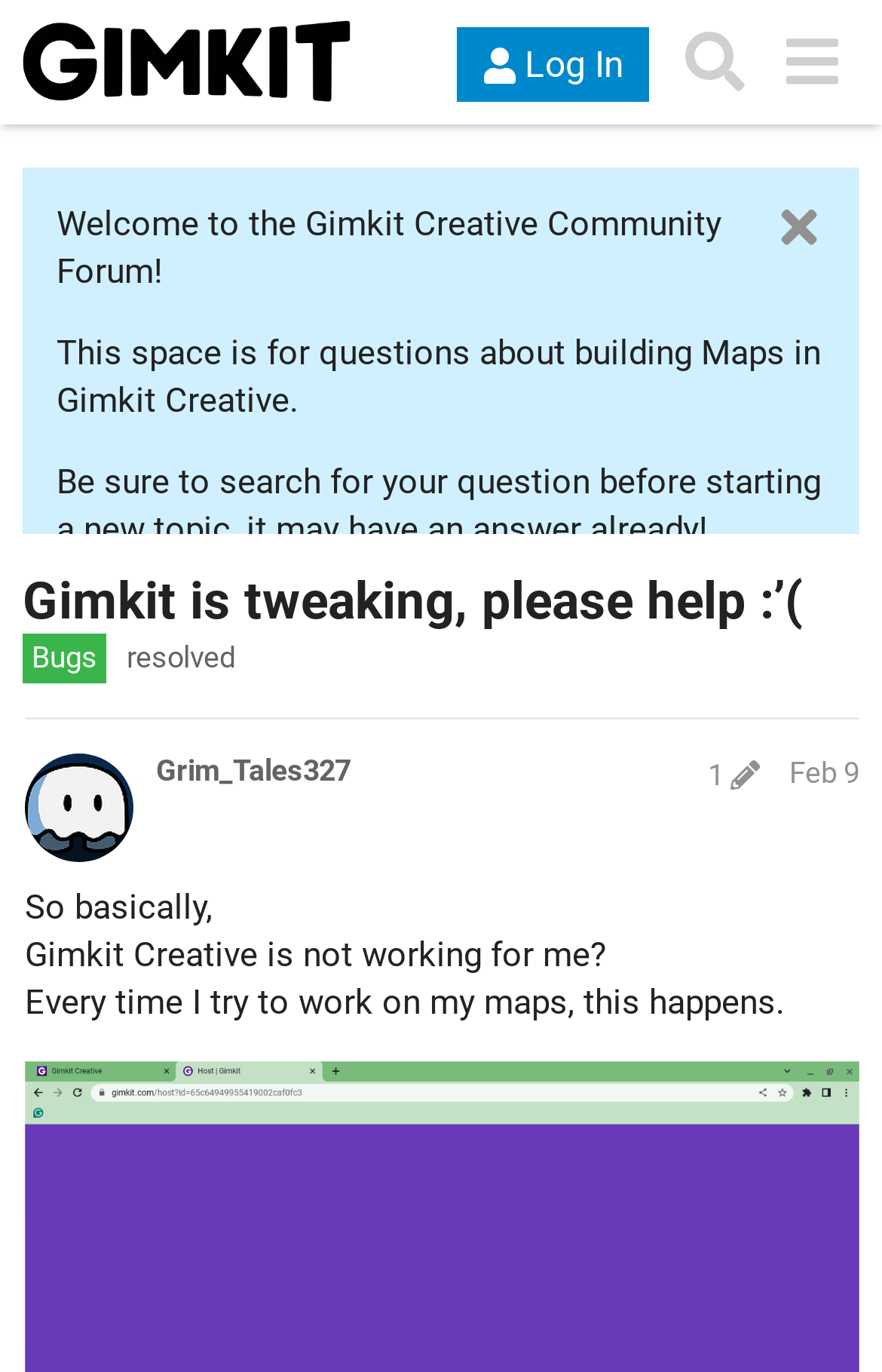Locate the bounding box of the UI element based on this description: "parent_node: MENU aria-label="Menu"". Provide four float numbers between 0 and 1 as [left, top, right, bottom].

None